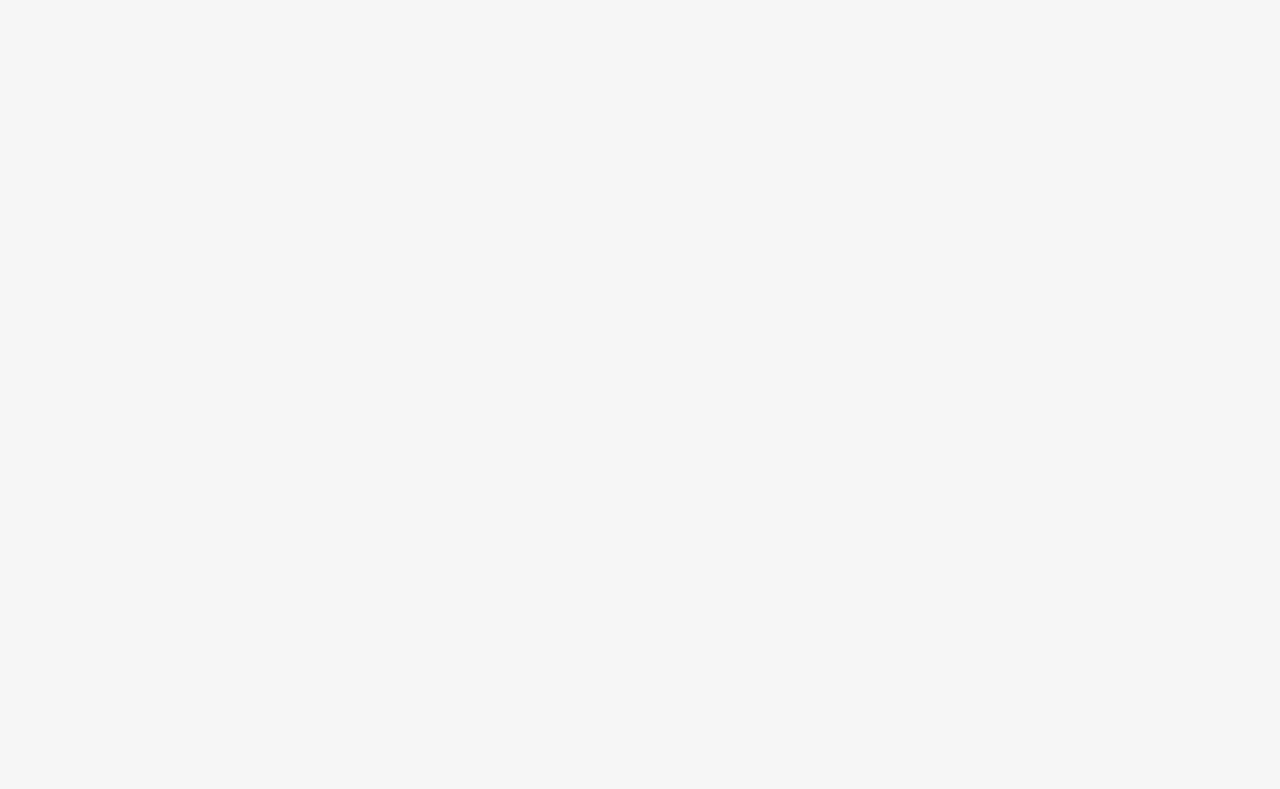Please locate the bounding box coordinates of the region I need to click to follow this instruction: "Read the article about And the Winner Is…".

[0.664, 0.451, 0.744, 0.501]